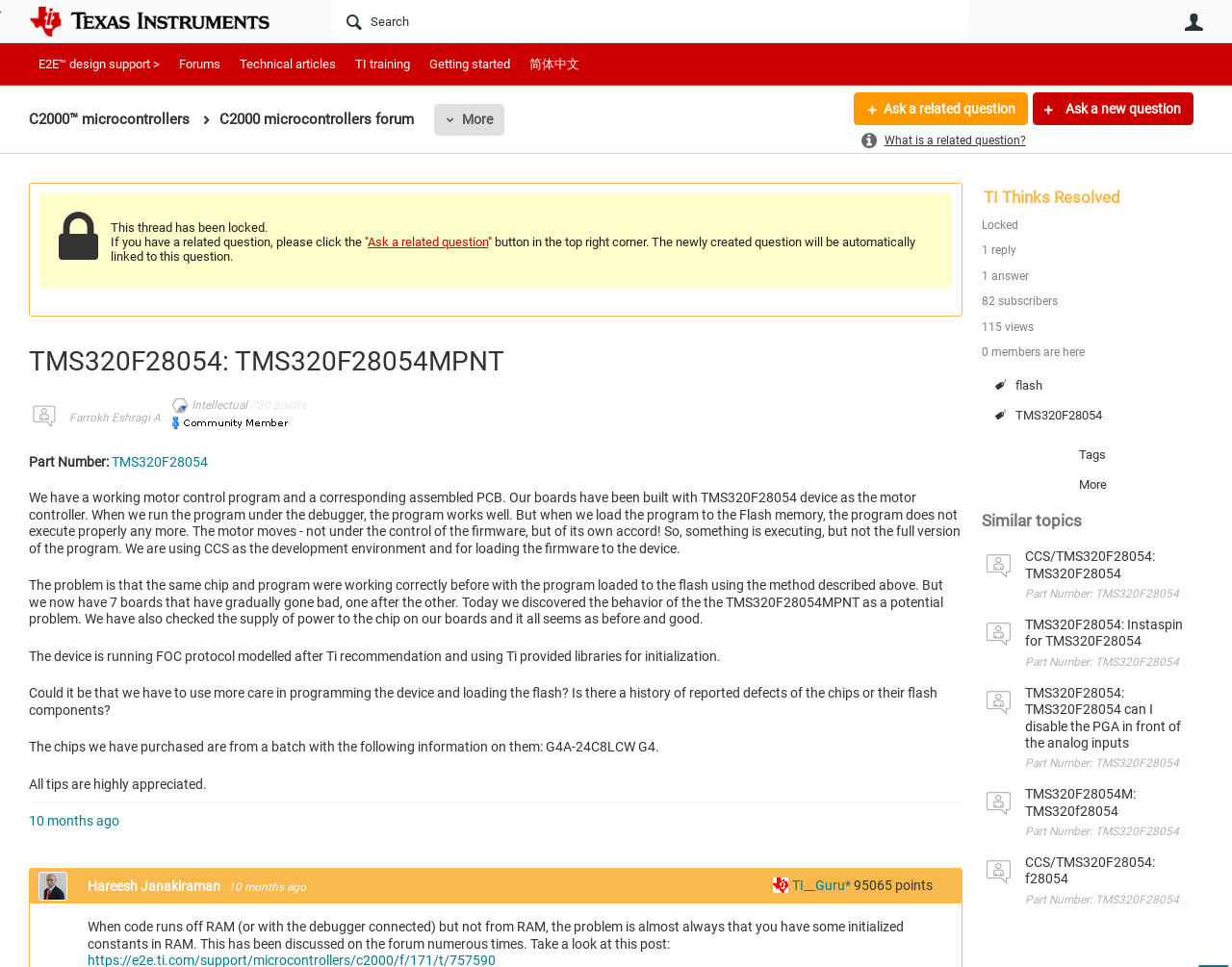Please identify the bounding box coordinates of where to click in order to follow the instruction: "Search in the forum".

[0.27, 0.0, 0.786, 0.044]